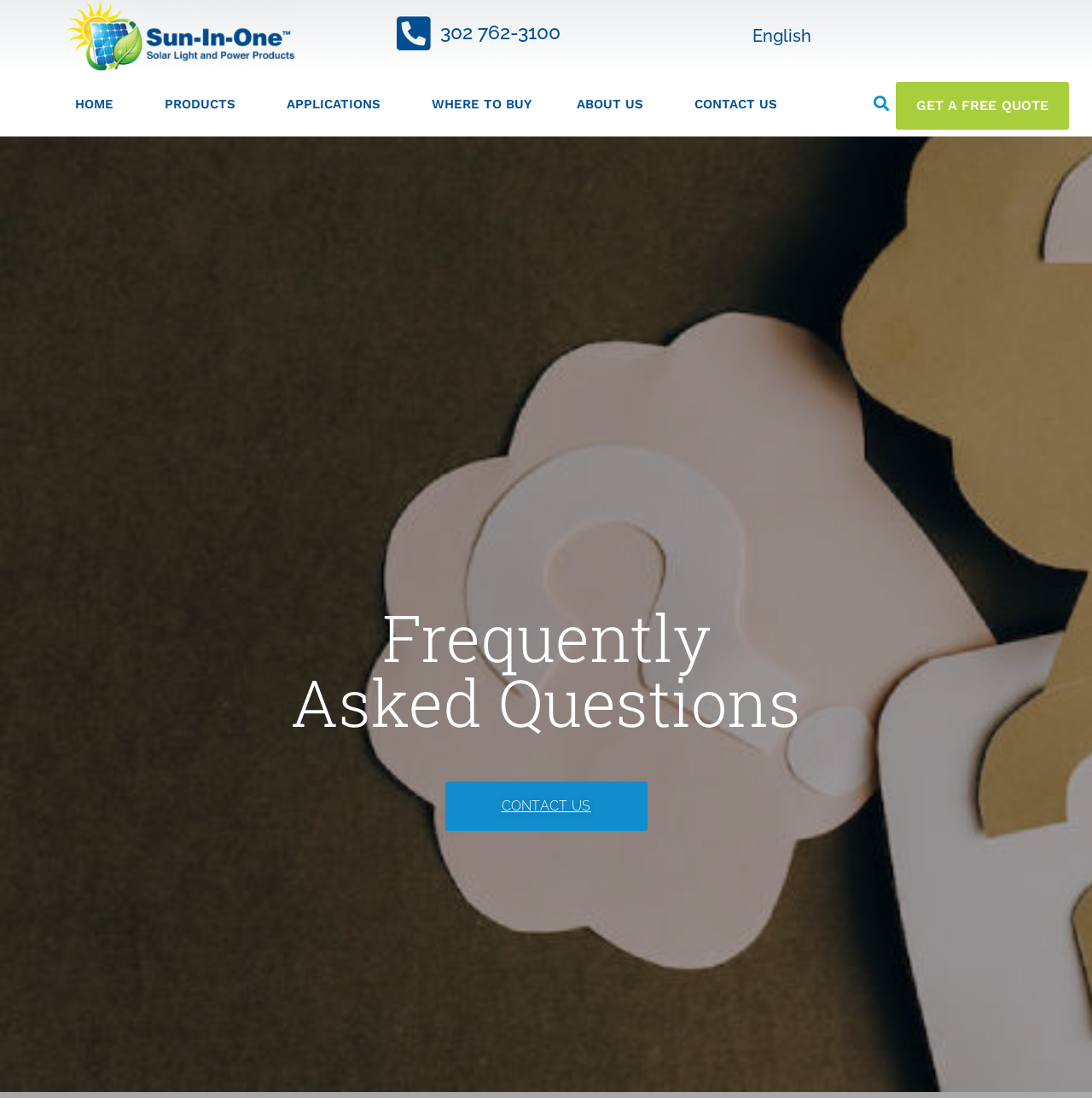Elaborate on the webpage's design and content in a detailed caption.

The webpage is titled "Frequently Asked Questions FAQ - Sun-In-One™" and appears to be a FAQ page for Sun In One's solar-powered products and services. At the top left corner, there is a Sun-In-One logo, which is an image linked to the company's homepage. 

Below the logo, there is a navigation menu with six links: "HOME", "PRODUCTS", "APPLICATIONS", "WHERE TO BUY", "ABOUT US", and "CONTACT US". These links are aligned horizontally and take up about a quarter of the page's width.

To the right of the navigation menu, there is a phone number "302 762-3100" displayed as a heading, which is also a link. Next to it, there is a link to switch the language to "English". 

At the top right corner, there is a search bar with a "Search" button. Below the search bar, there is a prominent call-to-action link "GET A FREE QUOTE" that spans almost the entire width of the page.

The main content of the page is headed by a large heading "Frequently Asked Questions" and is likely to contain answers to frequently asked questions about Sun In One's products and services. At the bottom of the page, there is another "CONTACT US" link.